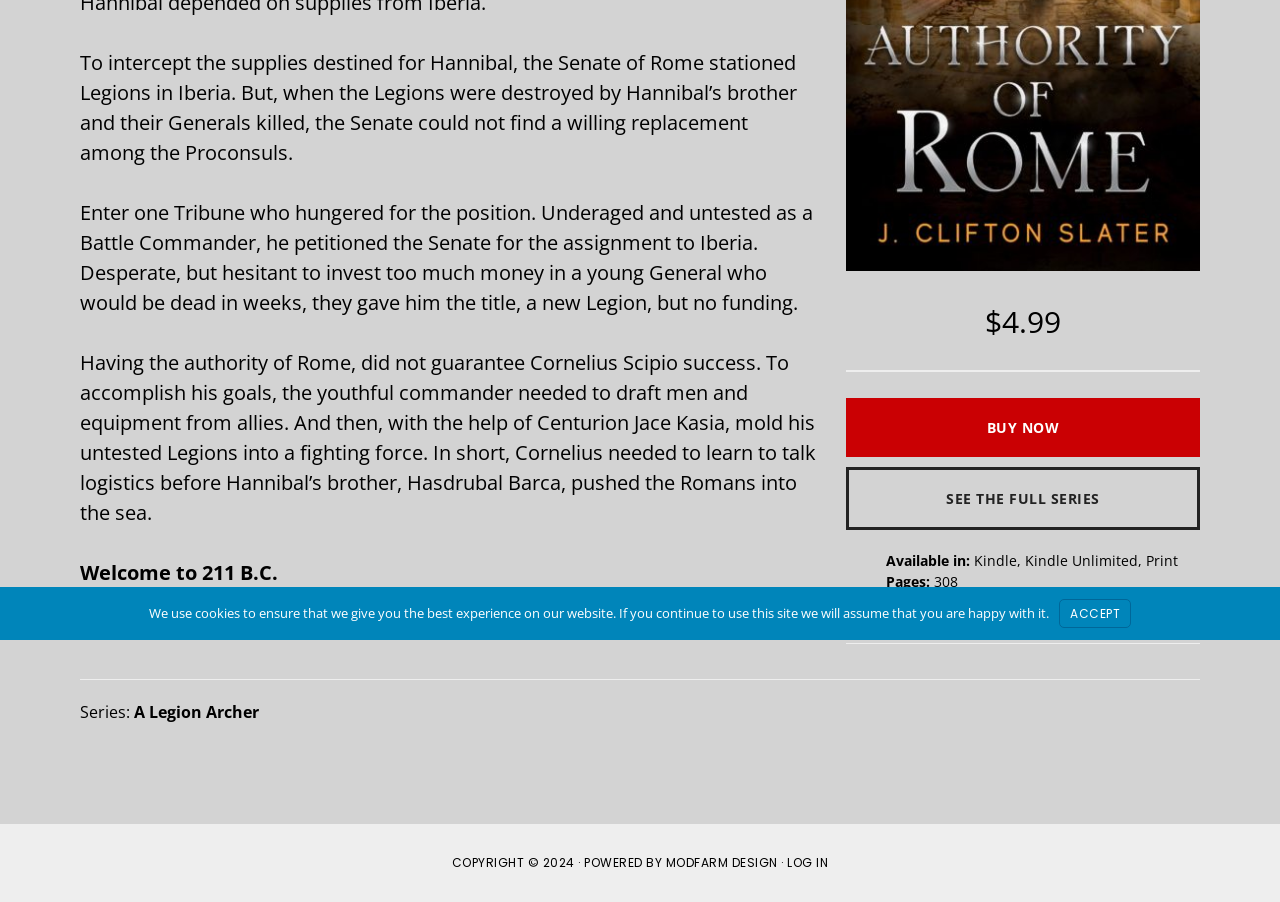Using the provided description: "Buy Now", find the bounding box coordinates of the corresponding UI element. The output should be four float numbers between 0 and 1, in the format [left, top, right, bottom].

[0.661, 0.441, 0.938, 0.506]